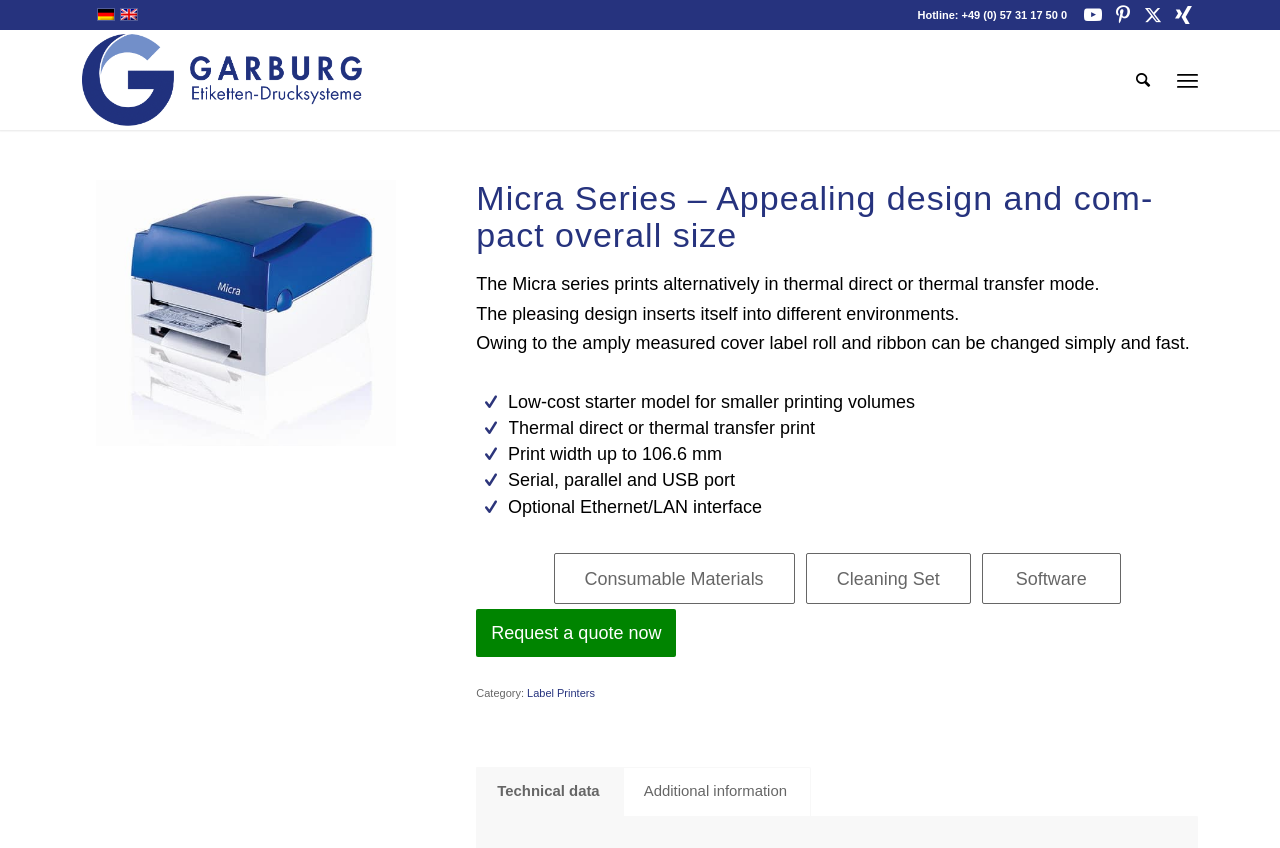Based on the element description: "Con­su­ma­ble Materials", identify the UI element and provide its bounding box coordinates. Use four float numbers between 0 and 1, [left, top, right, bottom].

[0.432, 0.652, 0.621, 0.713]